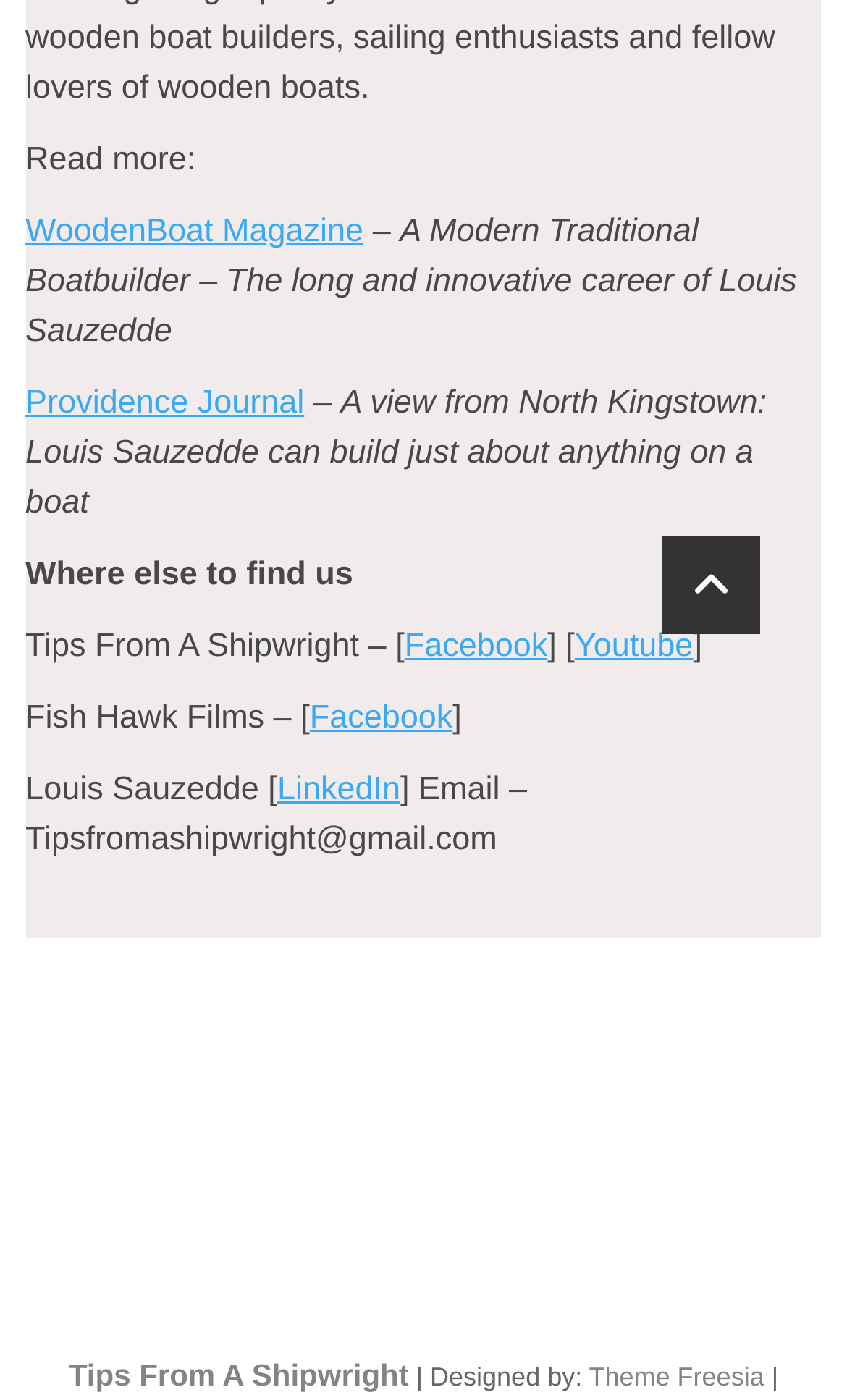Using the provided element description: "Theme Freesia", determine the bounding box coordinates of the corresponding UI element in the screenshot.

[0.695, 0.972, 0.902, 0.994]